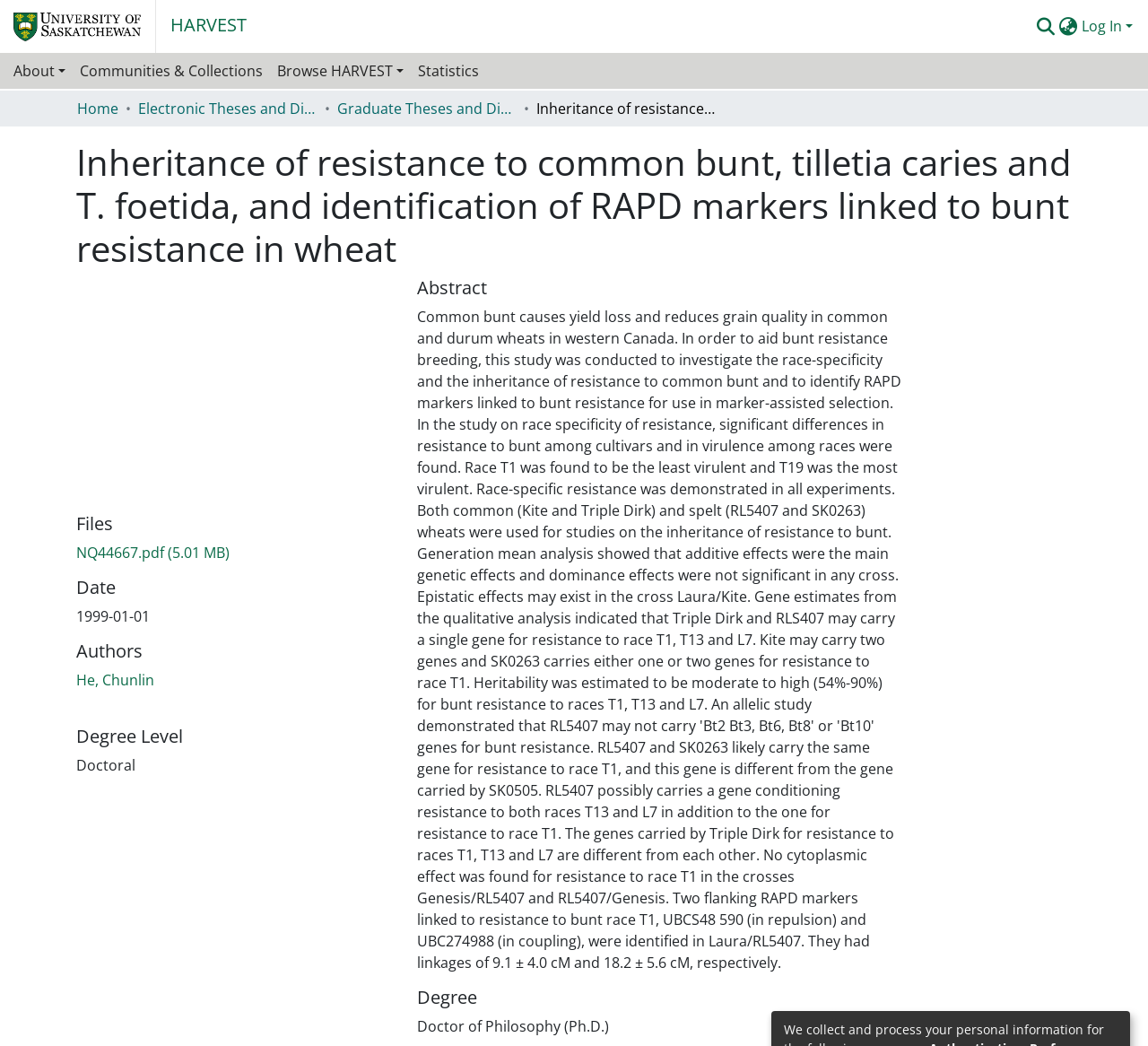Determine the bounding box coordinates of the target area to click to execute the following instruction: "Browse HARVEST."

[0.235, 0.05, 0.358, 0.085]